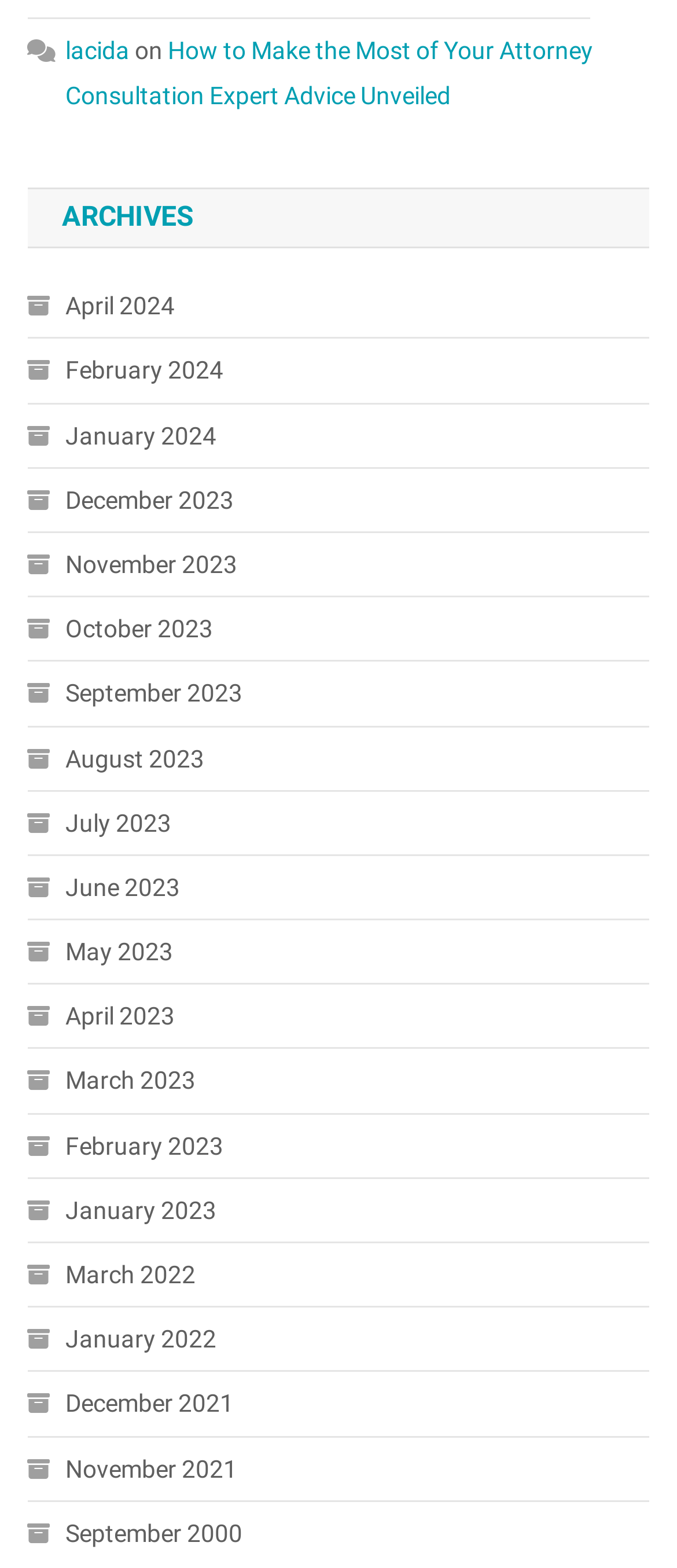Provide the bounding box coordinates of the UI element this sentence describes: "lacida".

[0.096, 0.024, 0.191, 0.041]